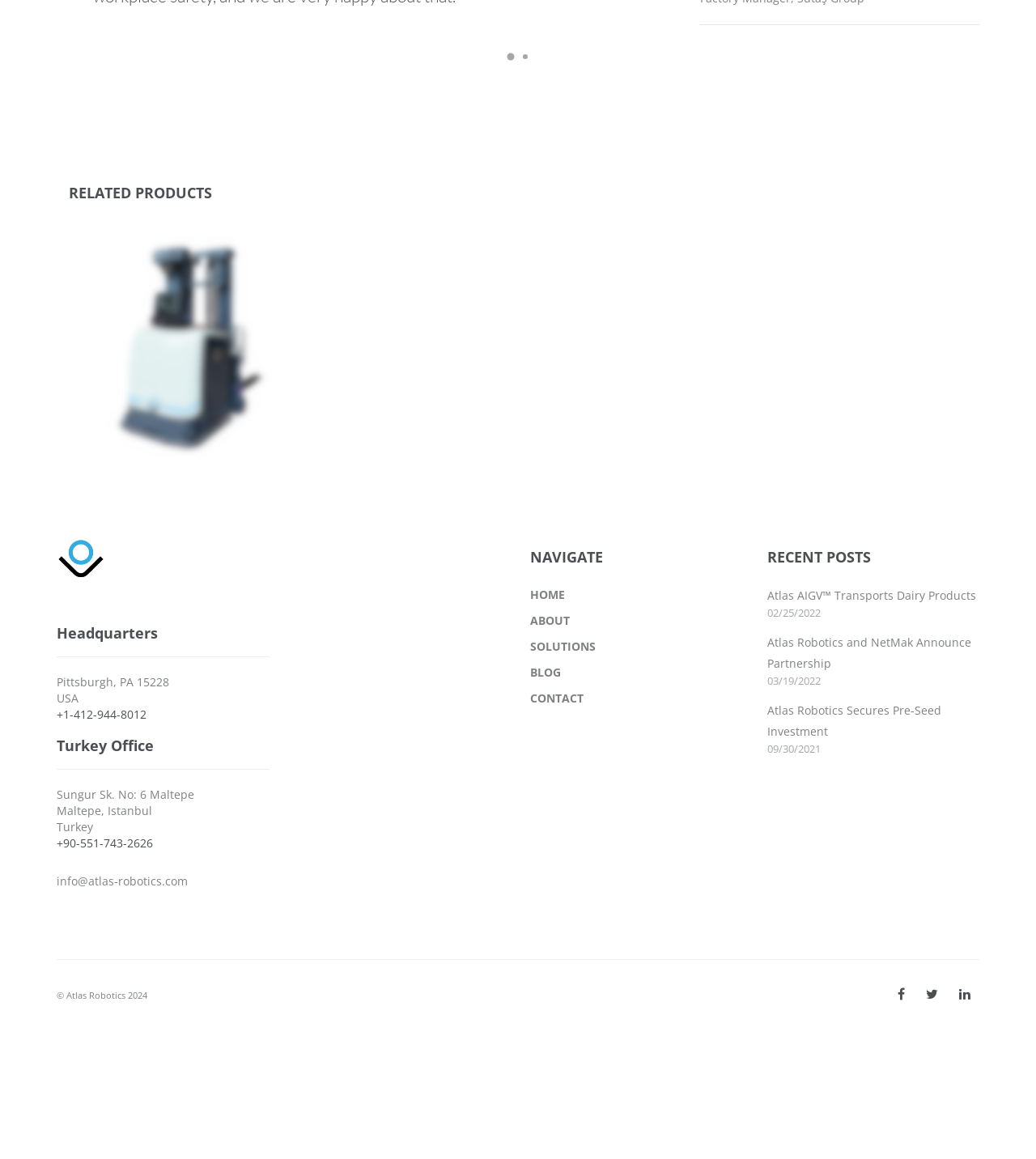Give a one-word or phrase response to the following question: What is the phone number of the Turkey Office?

+90-551-743-2626